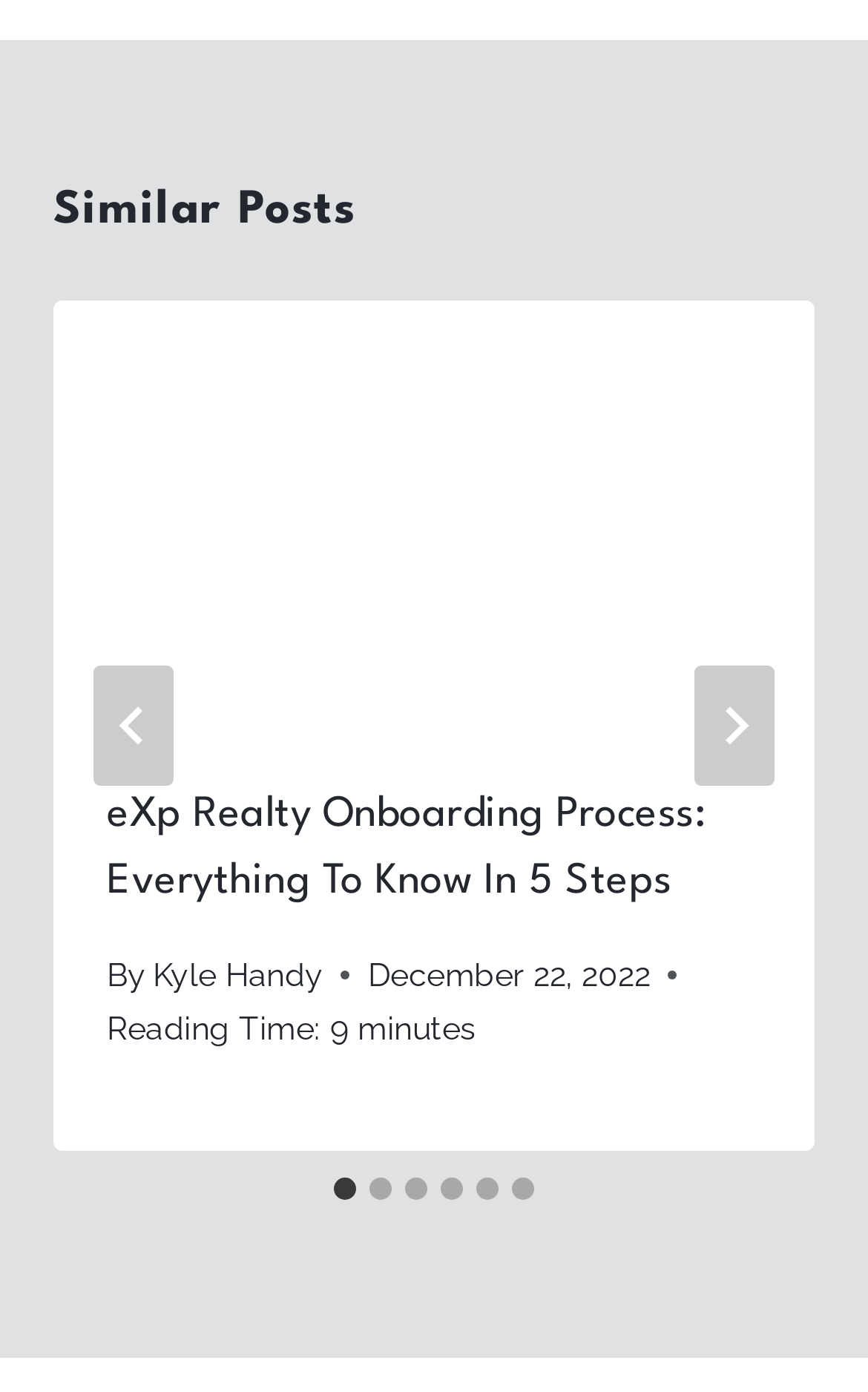Identify the bounding box coordinates of the area you need to click to perform the following instruction: "Go to last slide".

[0.108, 0.478, 0.2, 0.564]